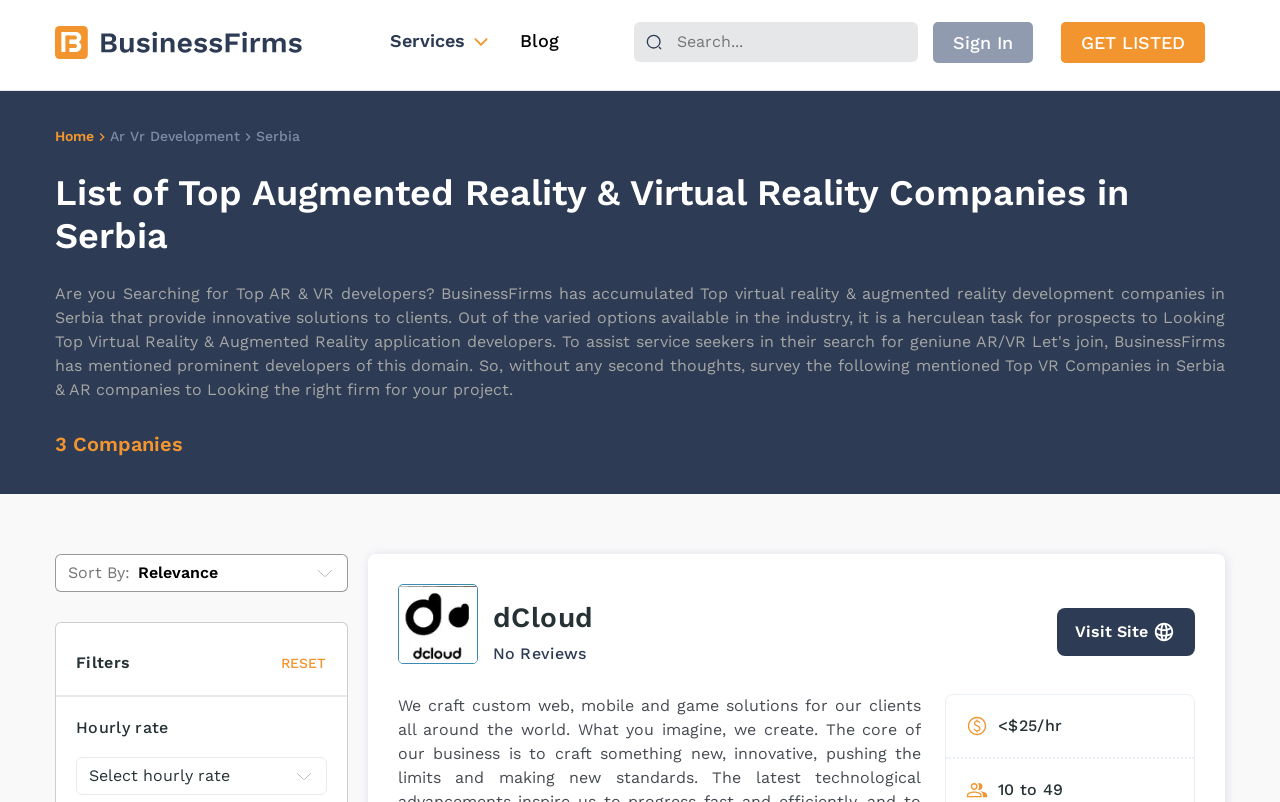Find the bounding box coordinates of the element you need to click on to perform this action: 'Search for something'. The coordinates should be represented by four float values between 0 and 1, in the format [left, top, right, bottom].

[0.517, 0.019, 0.708, 0.087]